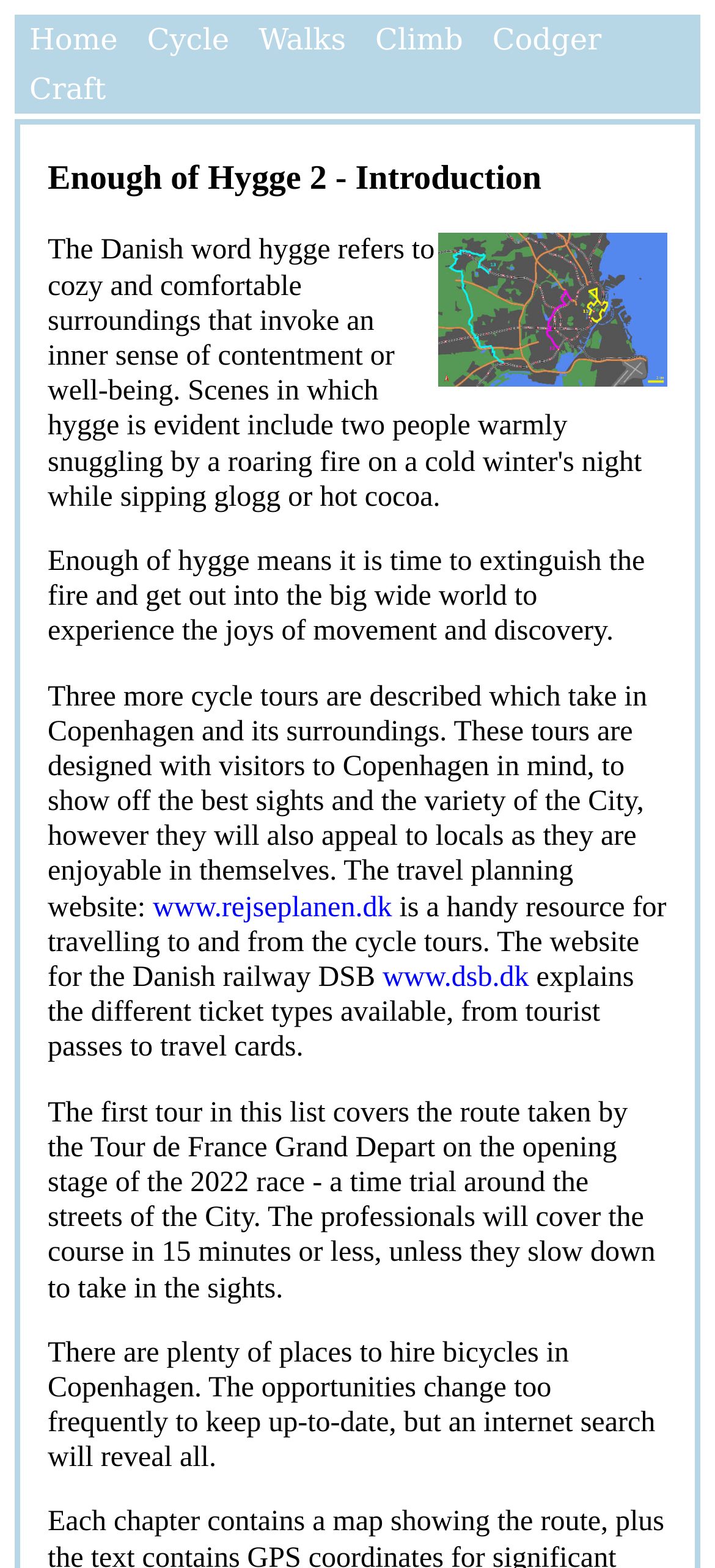Specify the bounding box coordinates for the region that must be clicked to perform the given instruction: "View the map for the Copenhagen cycle tours".

[0.613, 0.149, 0.933, 0.246]